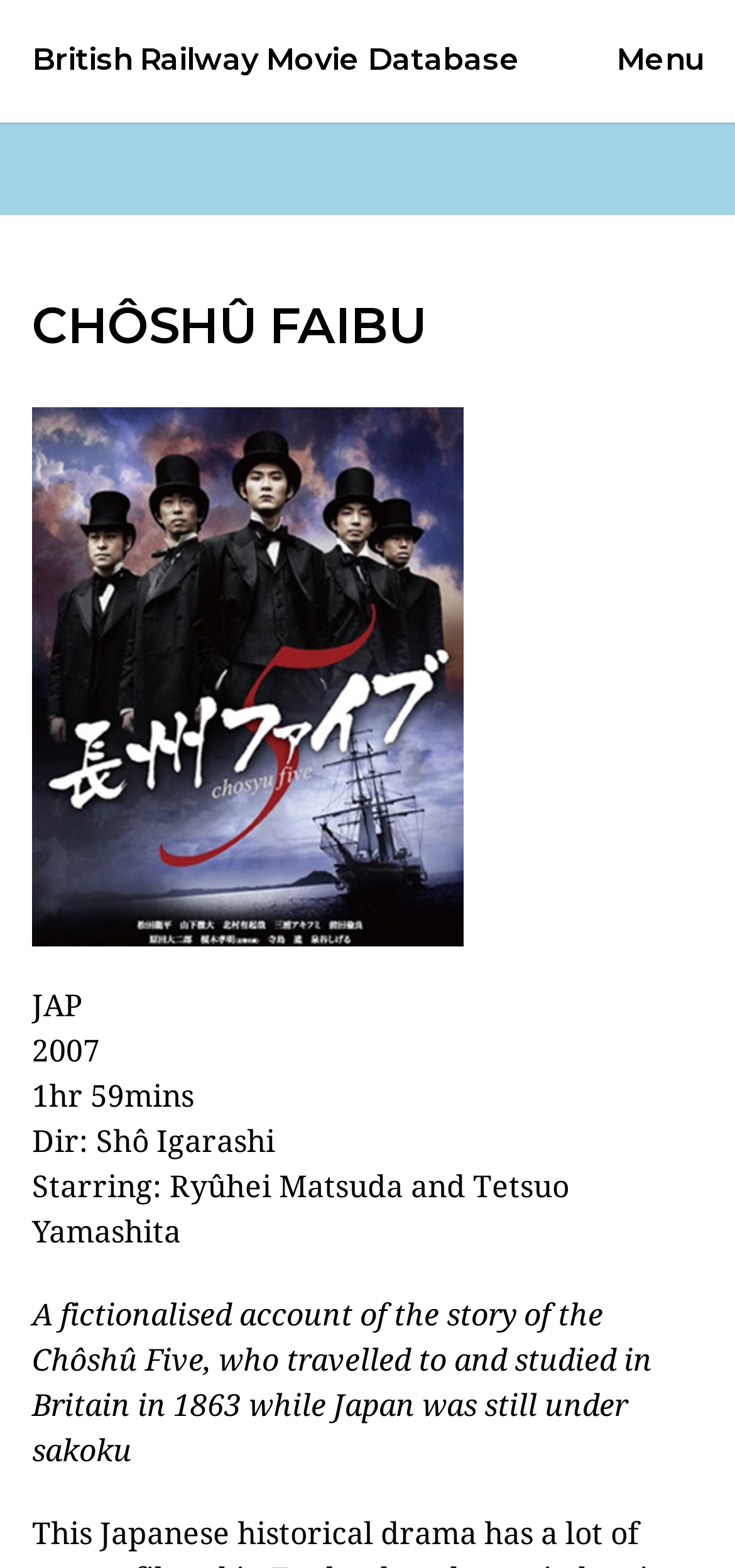What is the country where the Chôshû Five studied? Look at the image and give a one-word or short phrase answer.

Britain